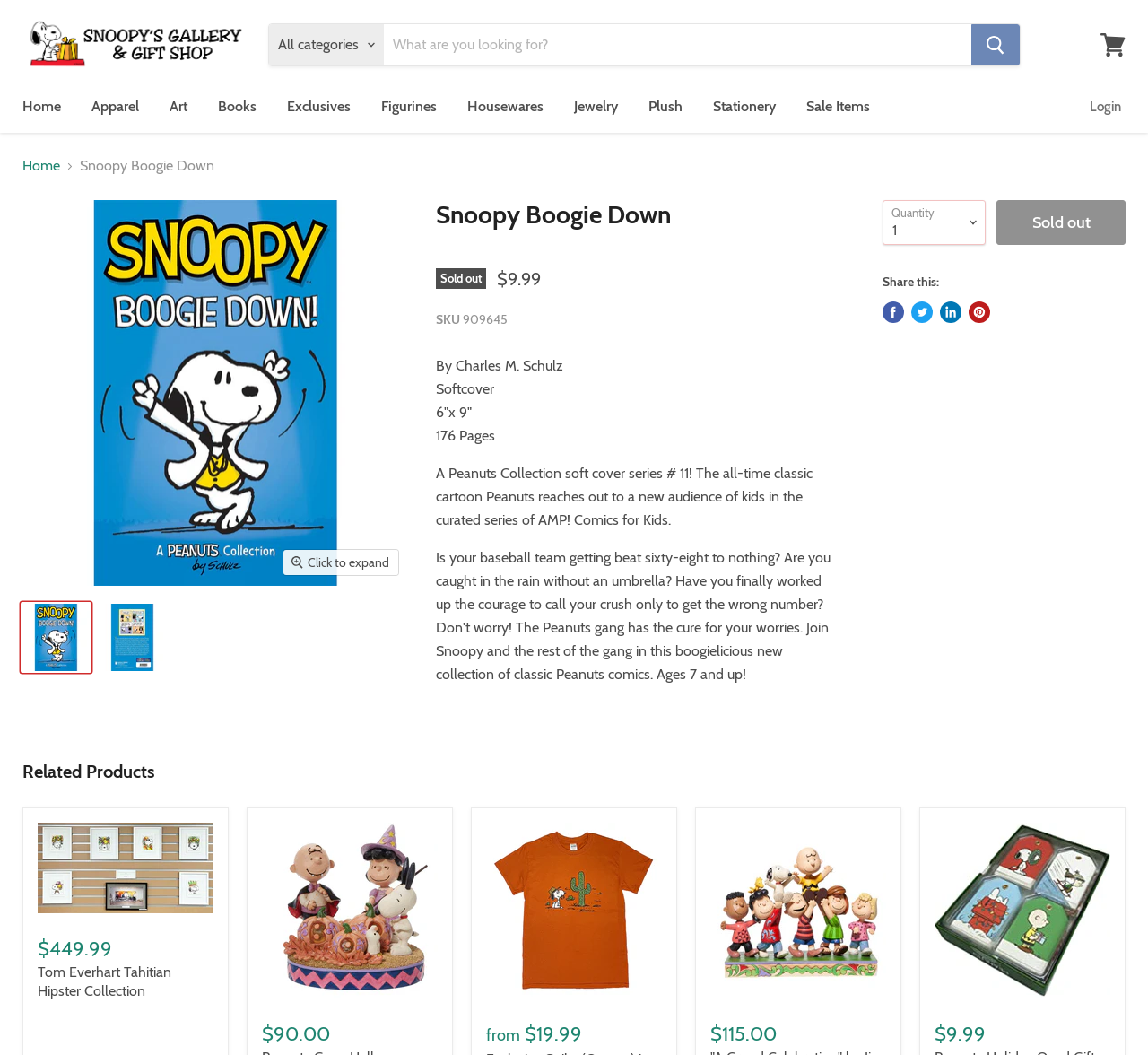Generate a comprehensive caption for the webpage you are viewing.

This webpage is an online store selling a Peanuts collection book titled "Snoopy Boogie Down". At the top, there is a navigation menu with links to "Home", "Apparel", "Art", "Books", and other categories. Below the navigation menu, there is a search bar with a combobox to select a category and a textbox to enter search keywords. 

On the left side, there is a breadcrumbs navigation menu showing the current page's path, which is "Home > Snoopy Boogie Down". 

The main content of the page is an article about the book "Snoopy Boogie Down". It features a large image of the book cover on the left side, and on the right side, there are details about the book, including the title, author, format, and price. The book is sold out, and there is a button to expand the details. Below the book details, there are social media links to share the product.

Below the book details, there is a section titled "Related Products" that showcases four other products with images, titles, and prices. Each product has a link to its own page.

Throughout the page, there are various UI elements, including links, buttons, comboboxes, and textboxes, which are strategically placed to facilitate navigation and interaction with the content.